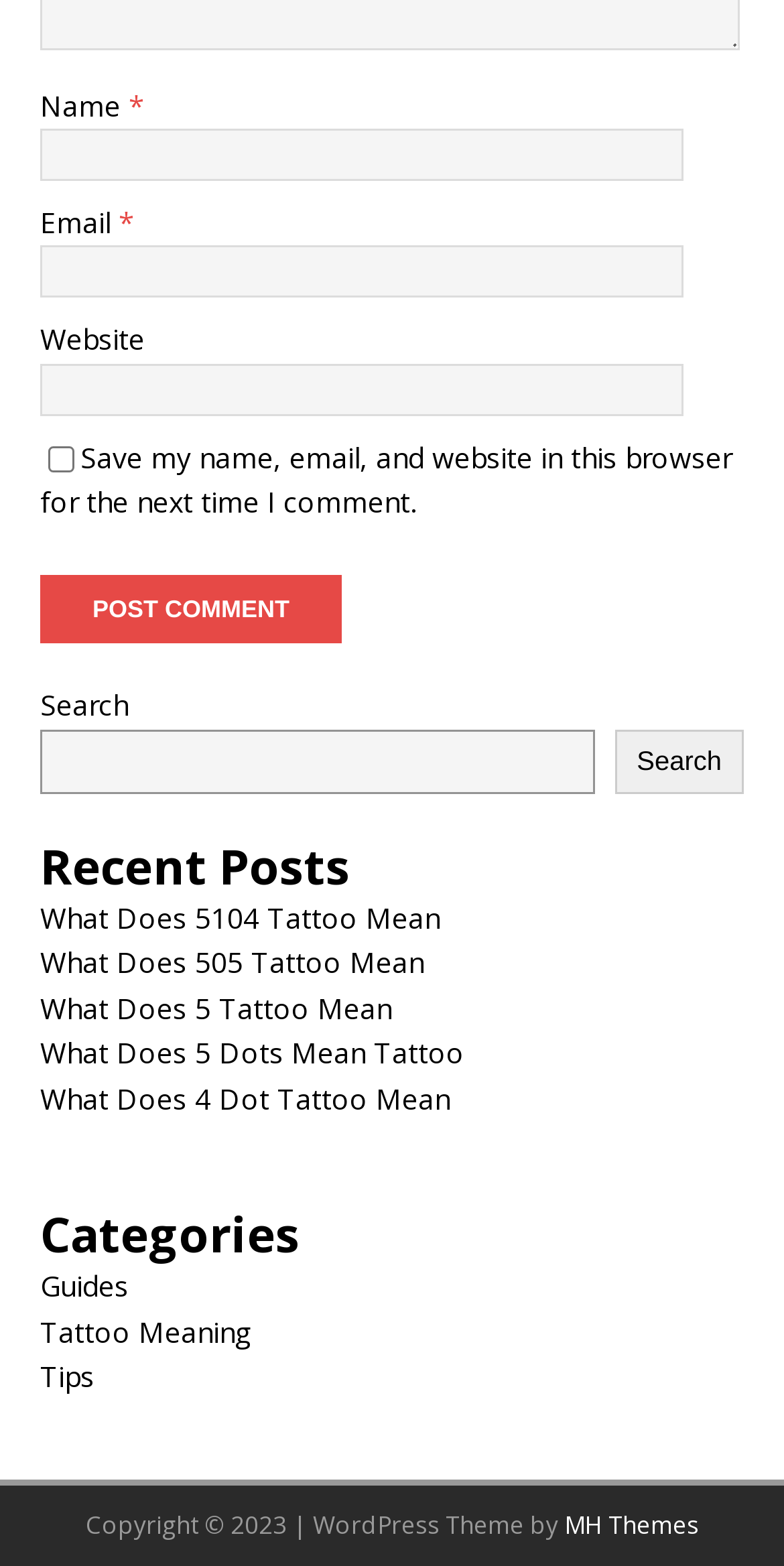Give a one-word or short-phrase answer to the following question: 
What is the function of the button with text 'Post Comment'?

Submit comment